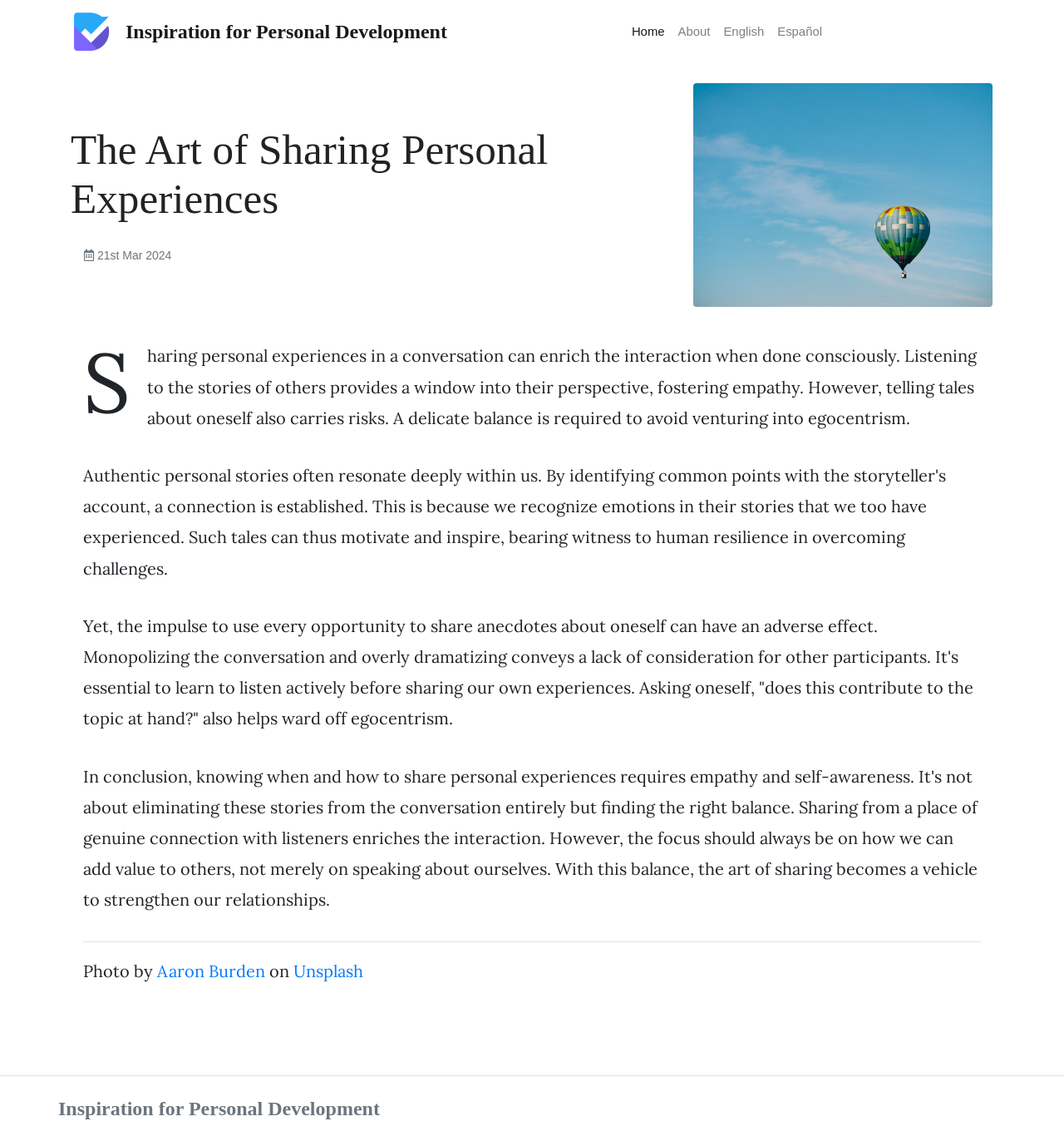Identify the bounding box coordinates for the UI element described as: "Inspiration for Personal Development". The coordinates should be provided as four floats between 0 and 1: [left, top, right, bottom].

[0.066, 0.006, 0.42, 0.05]